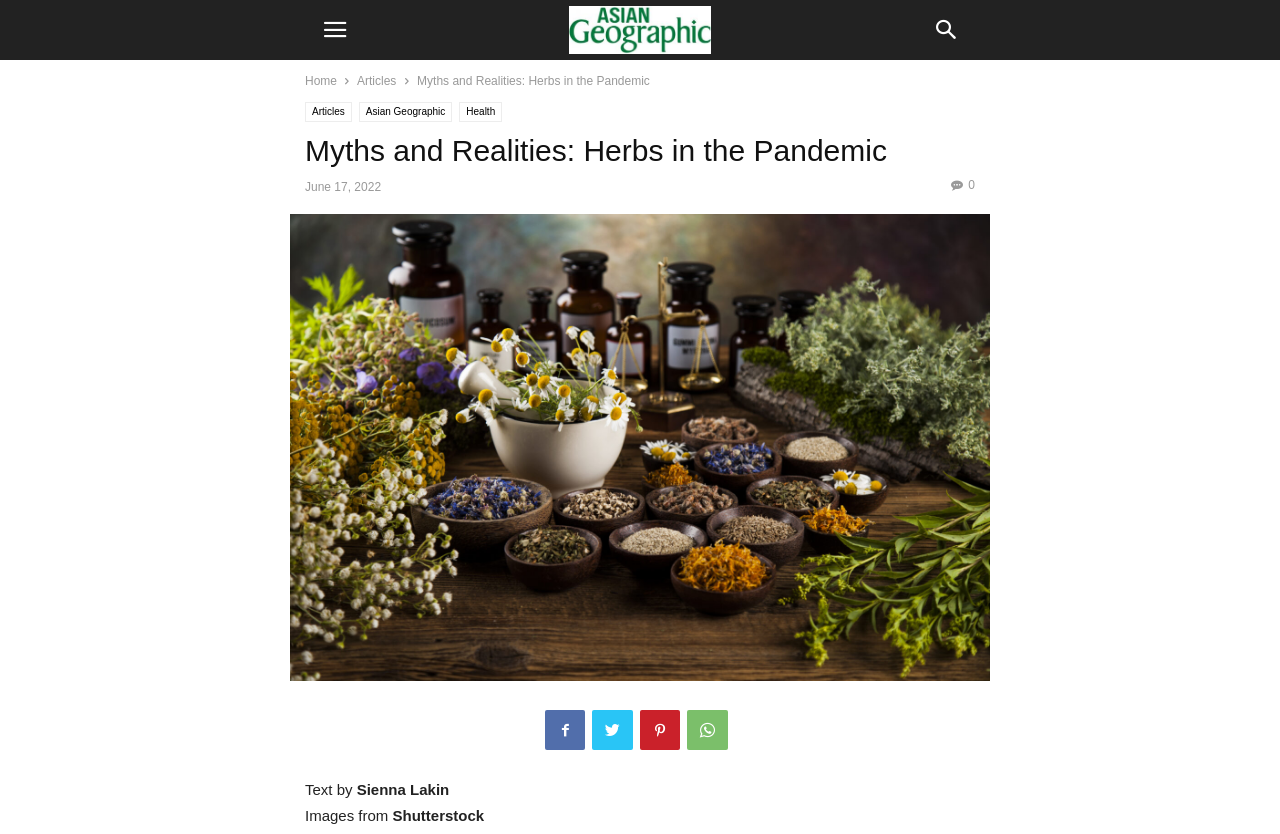Please look at the image and answer the question with a detailed explanation: What is the date of the article?

I found the date of the article by looking at the time element in the header section, which contains the static text 'June 17, 2022'.